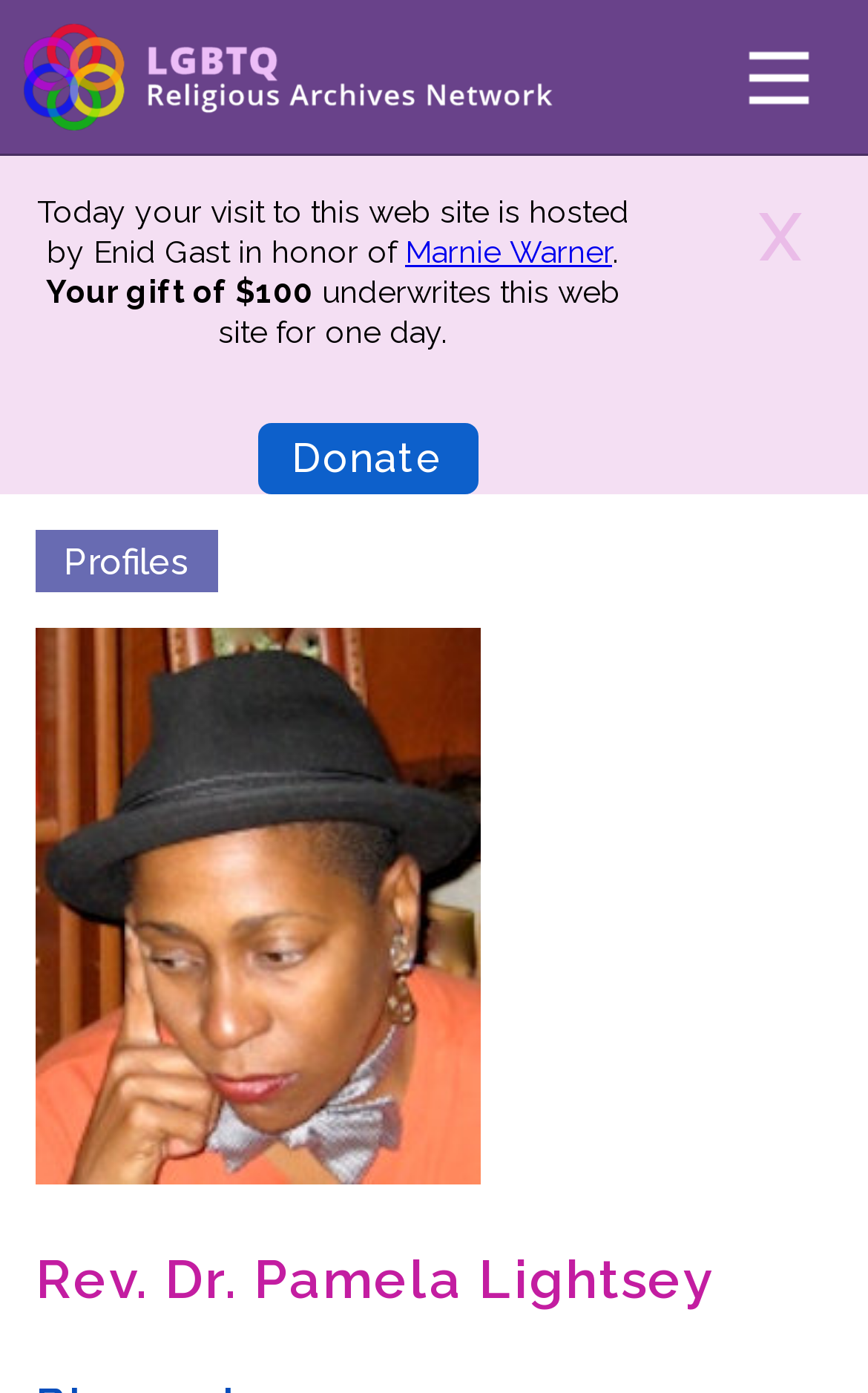Given the following UI element description: "Past Events", find the bounding box coordinates in the webpage screenshot.

[0.041, 0.869, 0.346, 0.916]